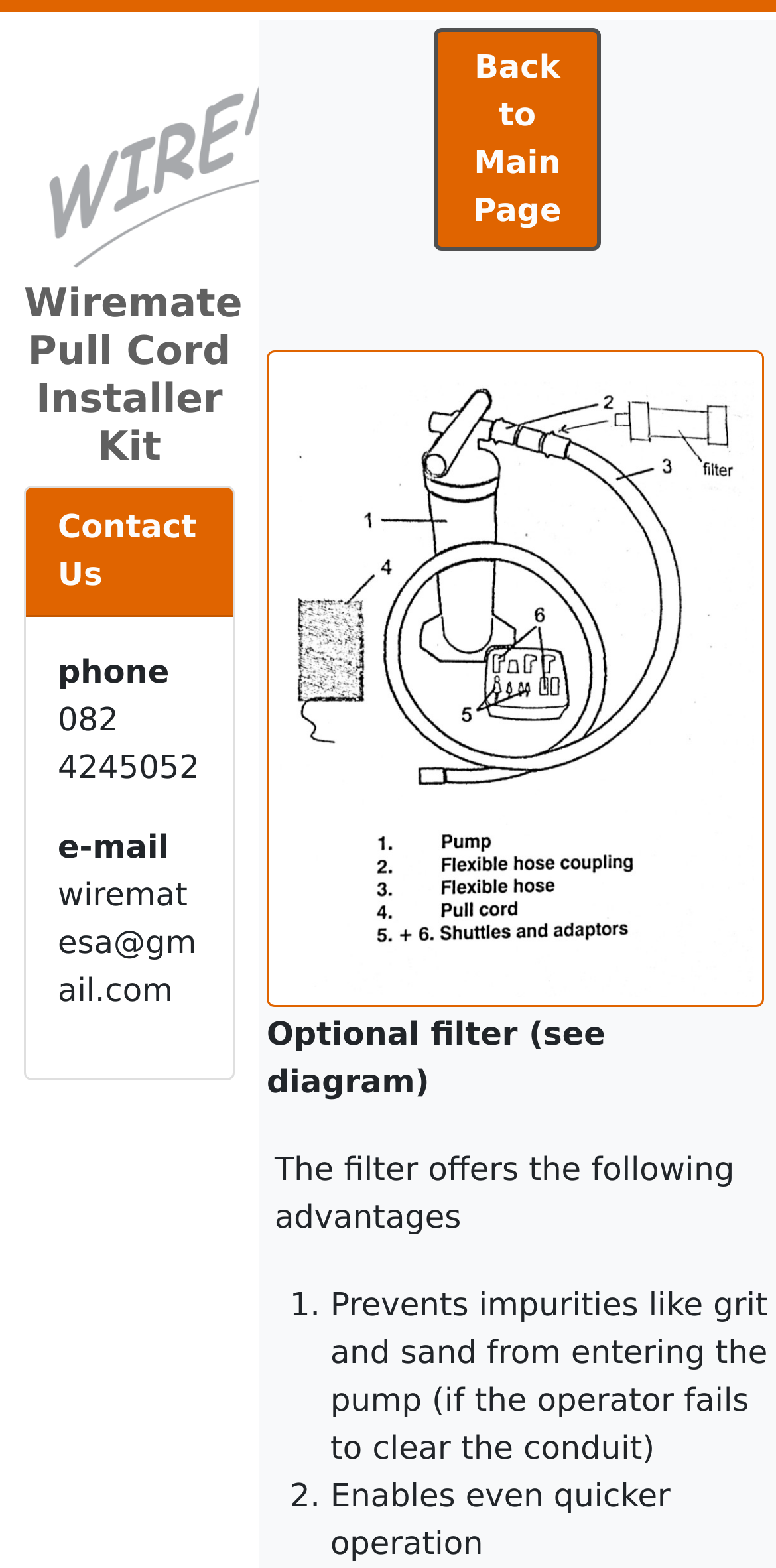Find the bounding box of the web element that fits this description: "Back to Main Page".

[0.559, 0.018, 0.774, 0.16]